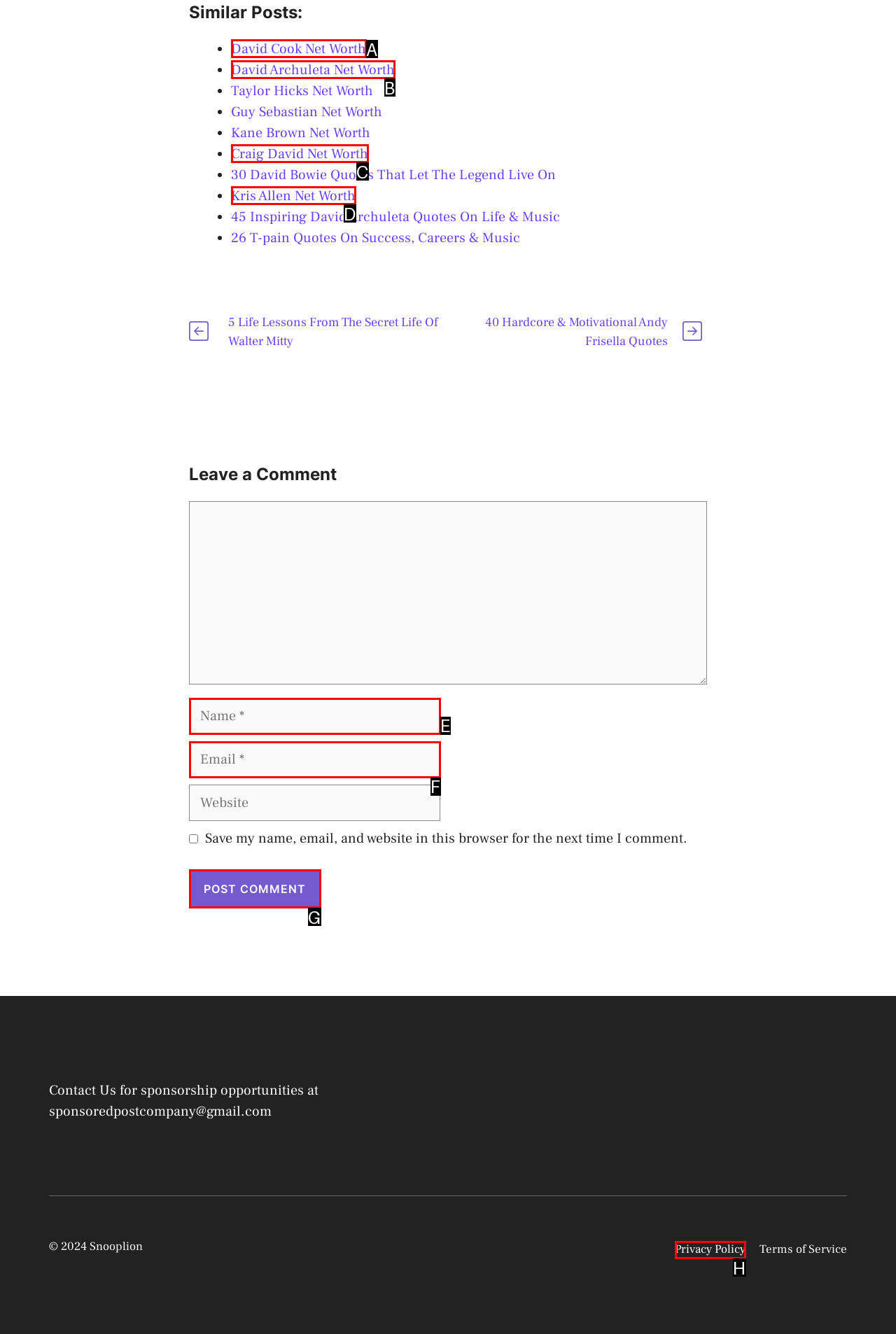Tell me which one HTML element I should click to complete this task: Click on the 'Post Comment' button Answer with the option's letter from the given choices directly.

G